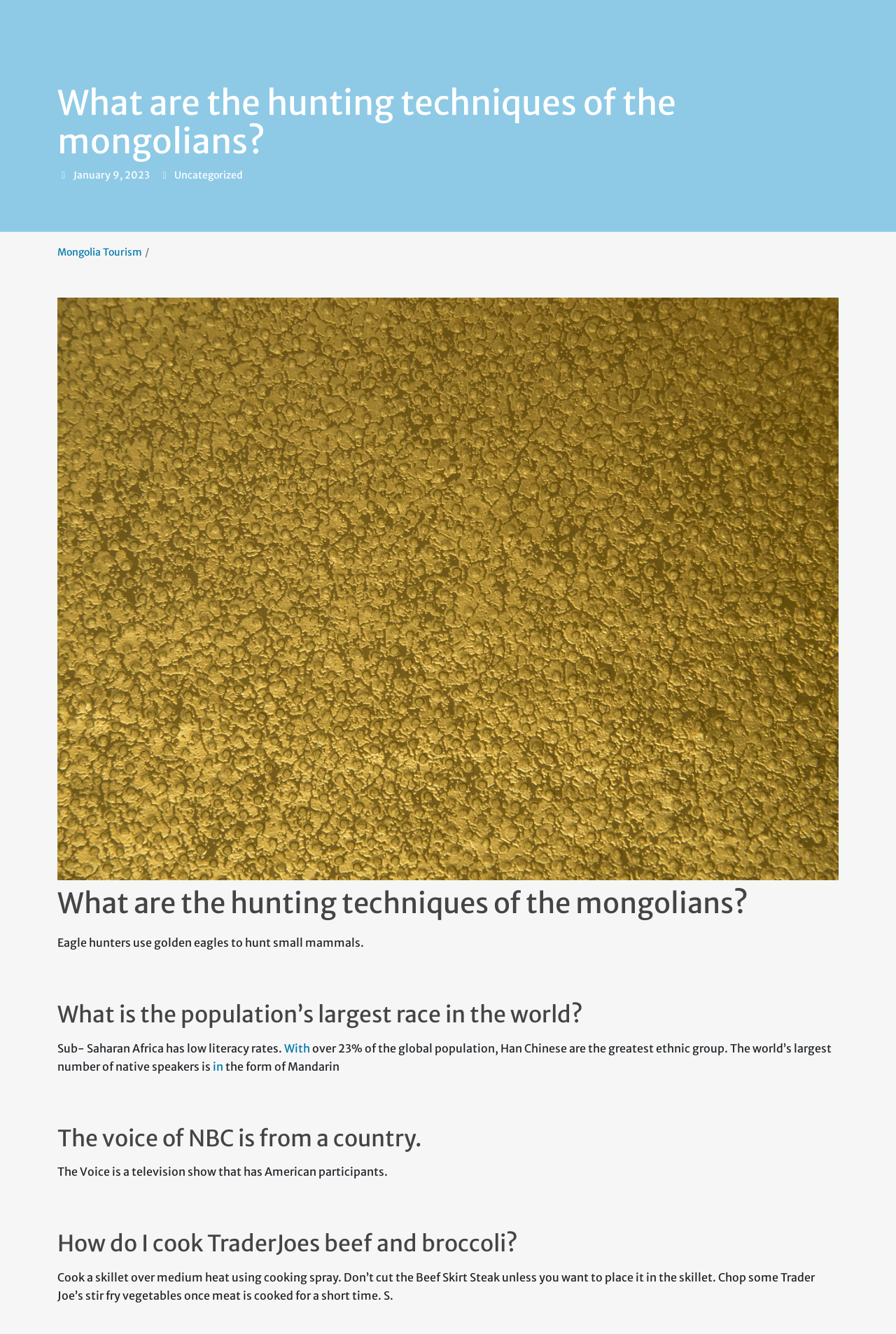Bounding box coordinates are to be given in the format (top-left x, top-left y, bottom-right x, bottom-right y). All values must be floating point numbers between 0 and 1. Provide the bounding box coordinate for the UI element described as: Mongolia Tourism Mongolia Tourism

[0.064, 0.184, 0.159, 0.194]